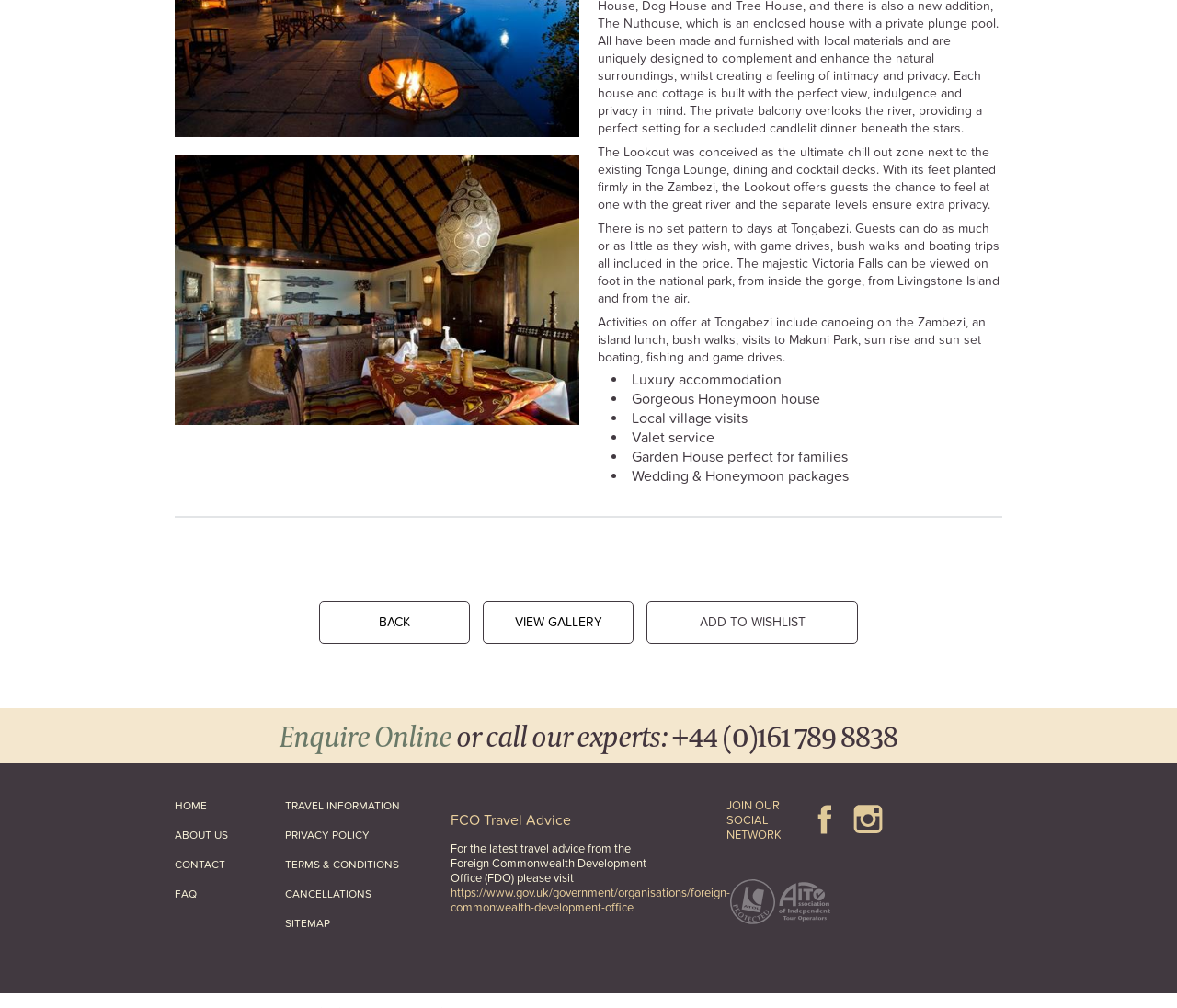What activities are offered at Tongabezi?
Provide a well-explained and detailed answer to the question.

The activities offered at Tongabezi are listed in the StaticText elements on the page, which include game drives, canoeing, bush walks, visits to Makuni Park, sun rise and sun set boating, fishing, and more.